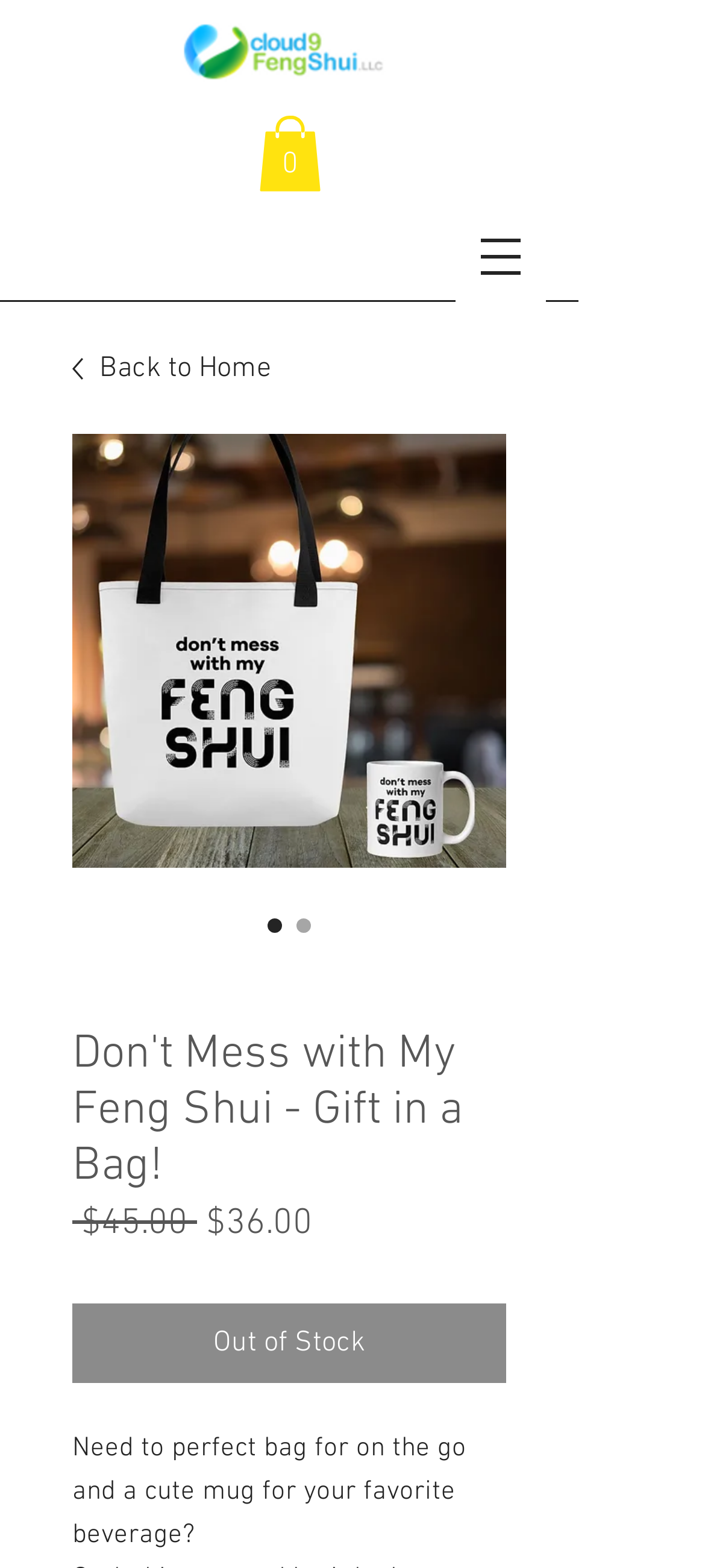Answer the following inquiry with a single word or phrase:
Is the product in stock?

No